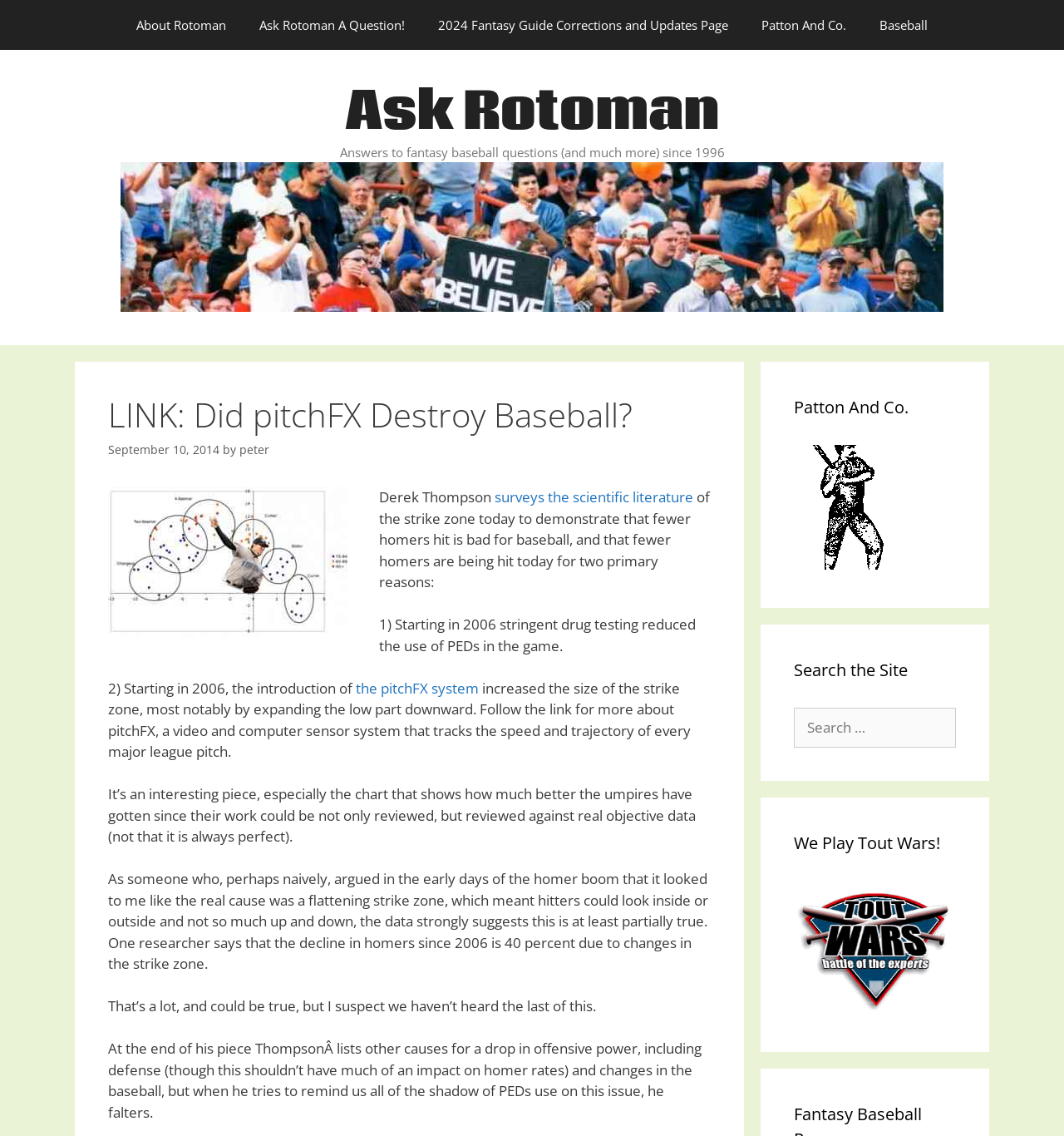Pinpoint the bounding box coordinates of the clickable element needed to complete the instruction: "Ask Rotoman a question". The coordinates should be provided as four float numbers between 0 and 1: [left, top, right, bottom].

[0.228, 0.0, 0.396, 0.044]